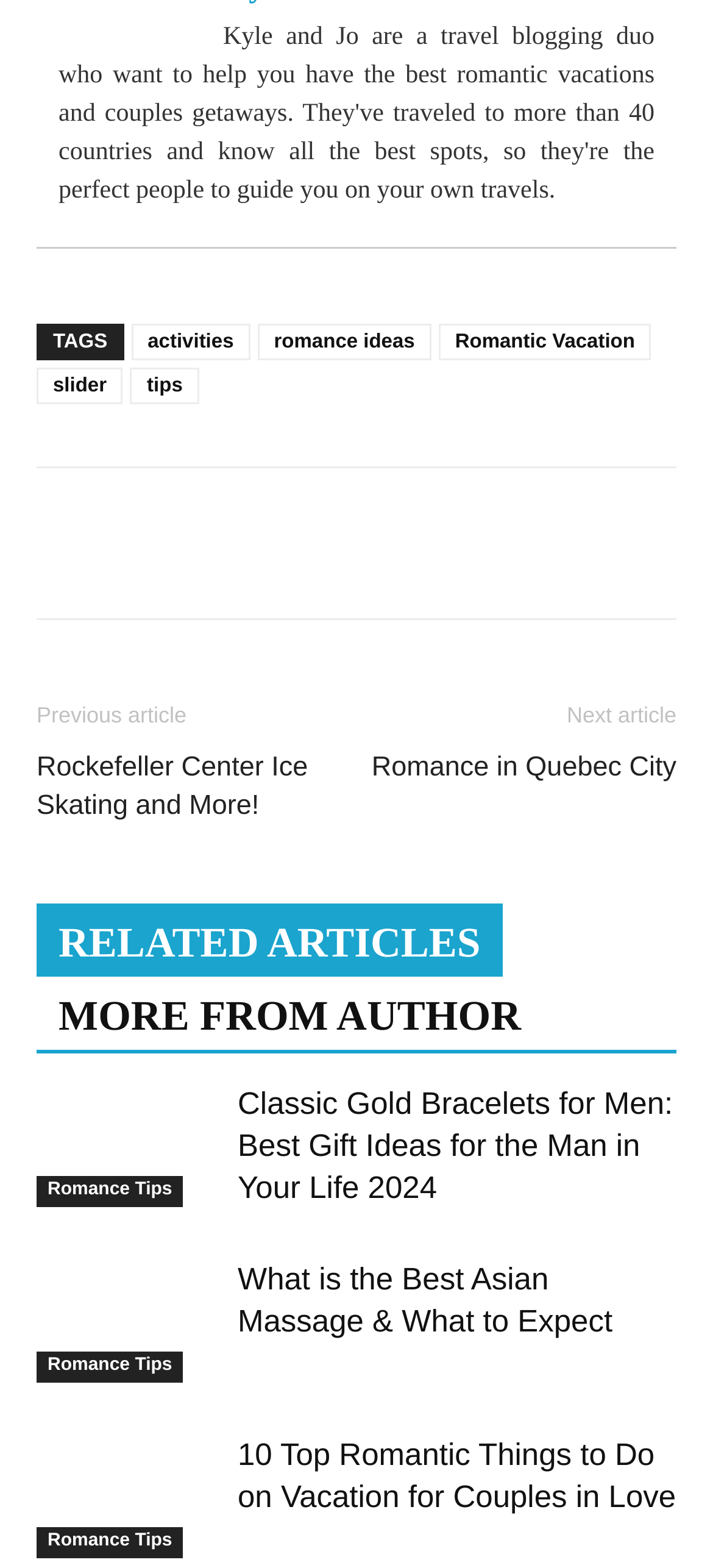Kindly provide the bounding box coordinates of the section you need to click on to fulfill the given instruction: "read Recent Posts".

[0.231, 0.309, 0.542, 0.341]